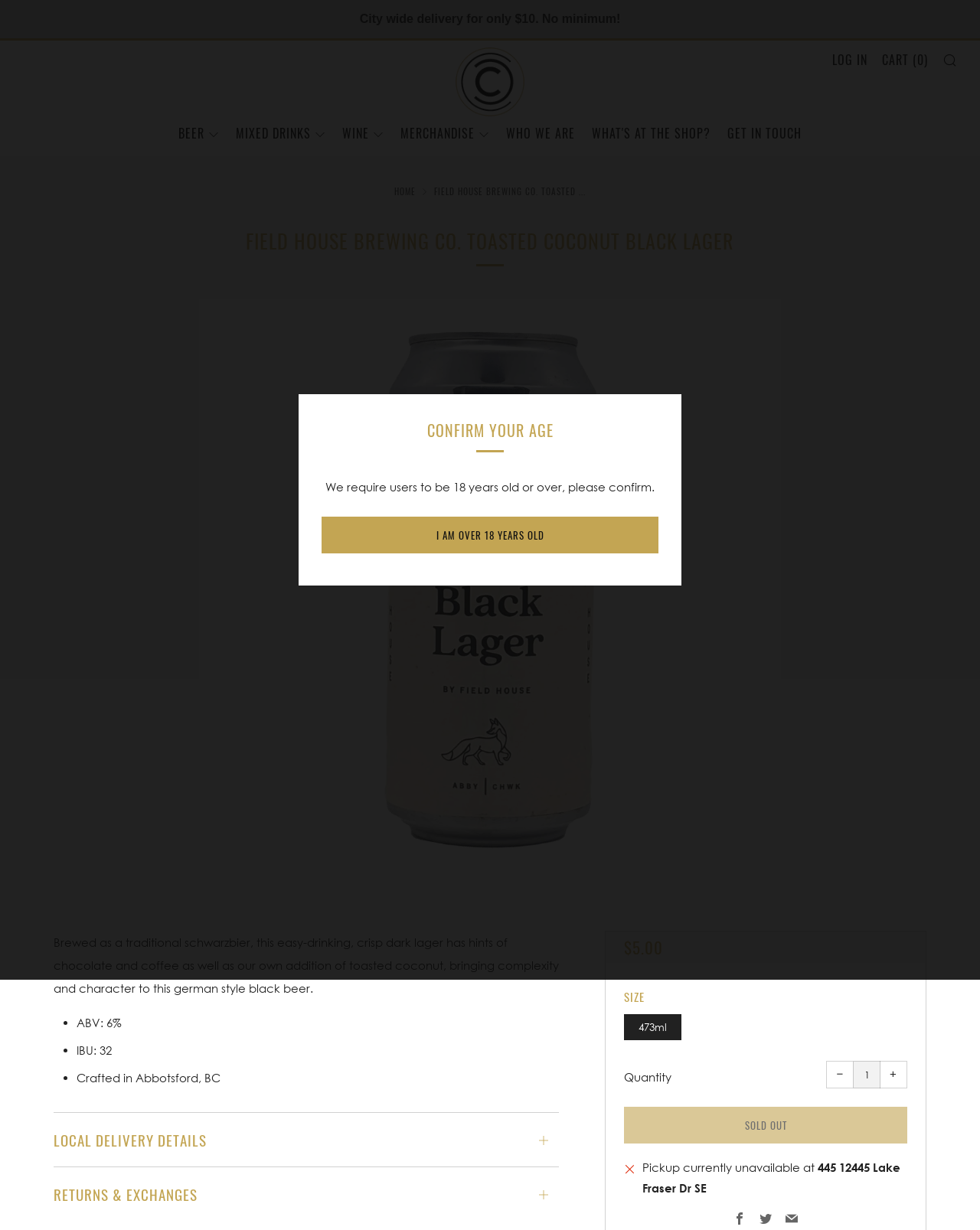What is the size of the beer?
With the help of the image, please provide a detailed response to the question.

I found the answer by looking at the radio button element '473ml' which is located below the price, indicating the size of the beer.